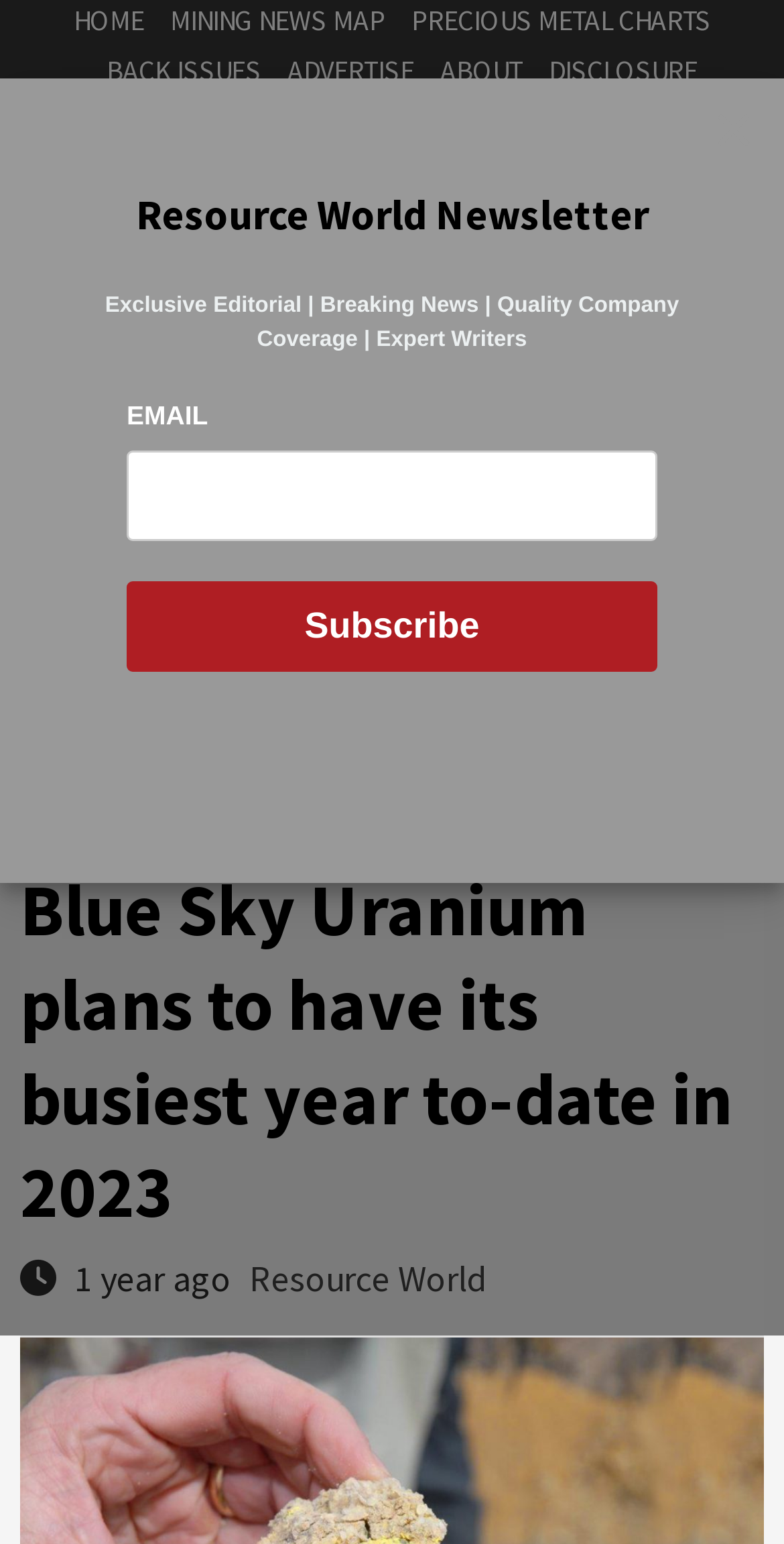Please determine the bounding box coordinates of the element to click in order to execute the following instruction: "Read the article about Blue Sky Uranium". The coordinates should be four float numbers between 0 and 1, specified as [left, top, right, bottom].

[0.026, 0.56, 0.974, 0.804]